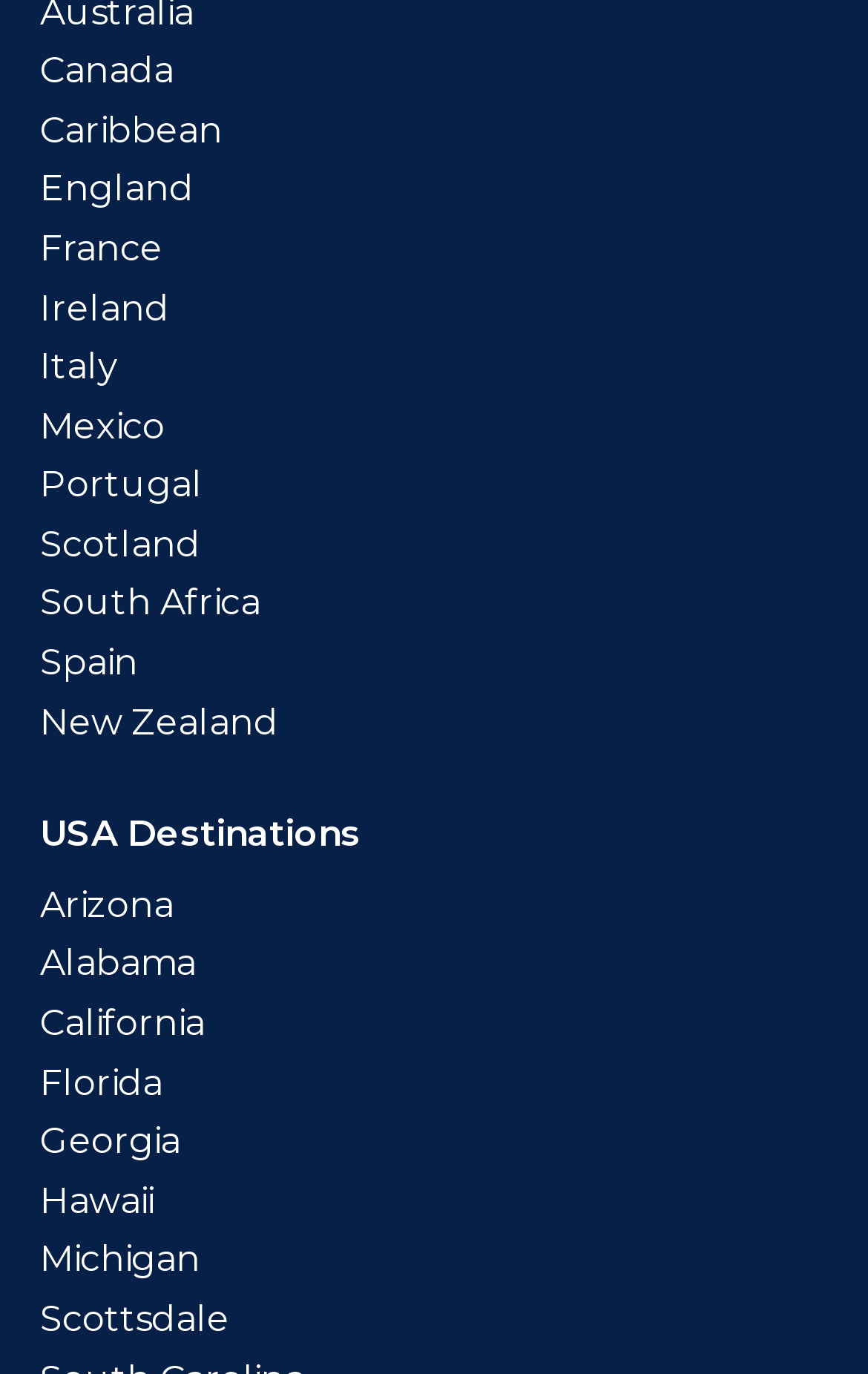Identify the bounding box of the UI element that matches this description: "New Zealand".

[0.046, 0.508, 0.321, 0.543]